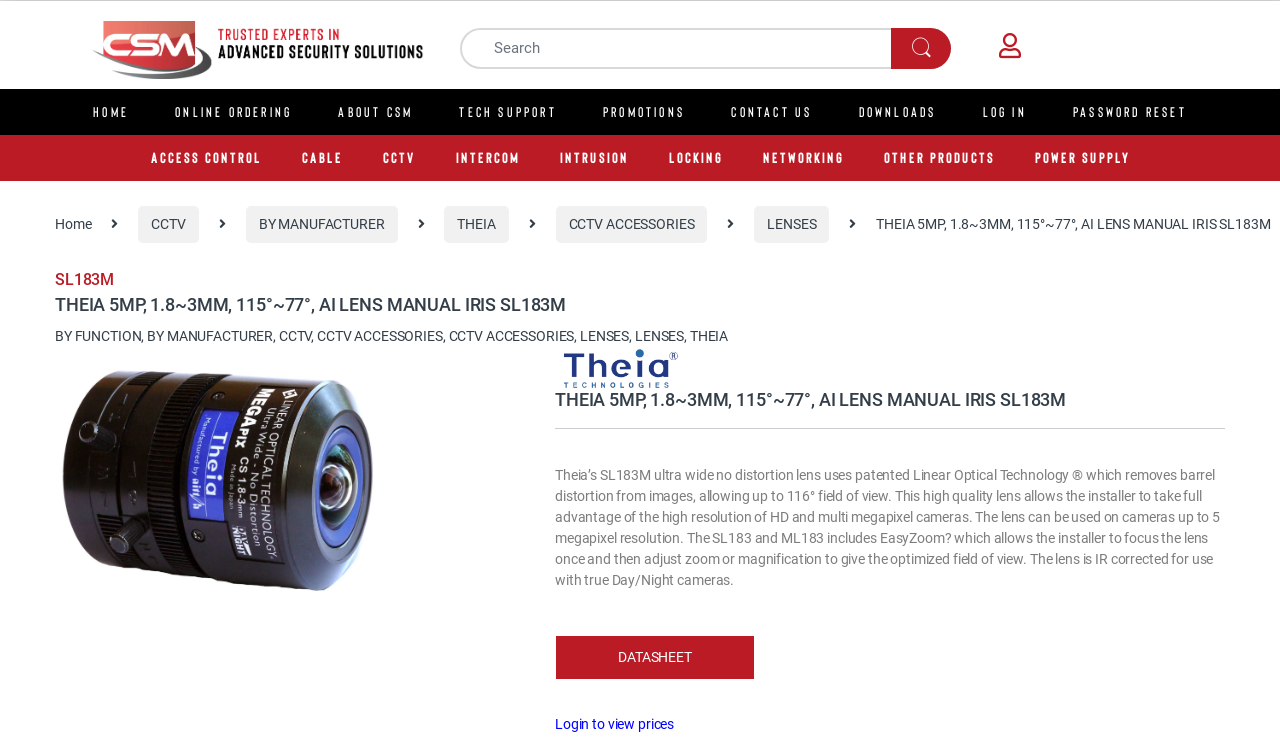What is the technology used to remove barrel distortion from images?
Based on the visual information, provide a detailed and comprehensive answer.

I found the technology by reading the product description, which says 'Theia’s SL183M ultra wide no distortion lens uses patented Linear Optical Technology ® which removes barrel distortion from images'.